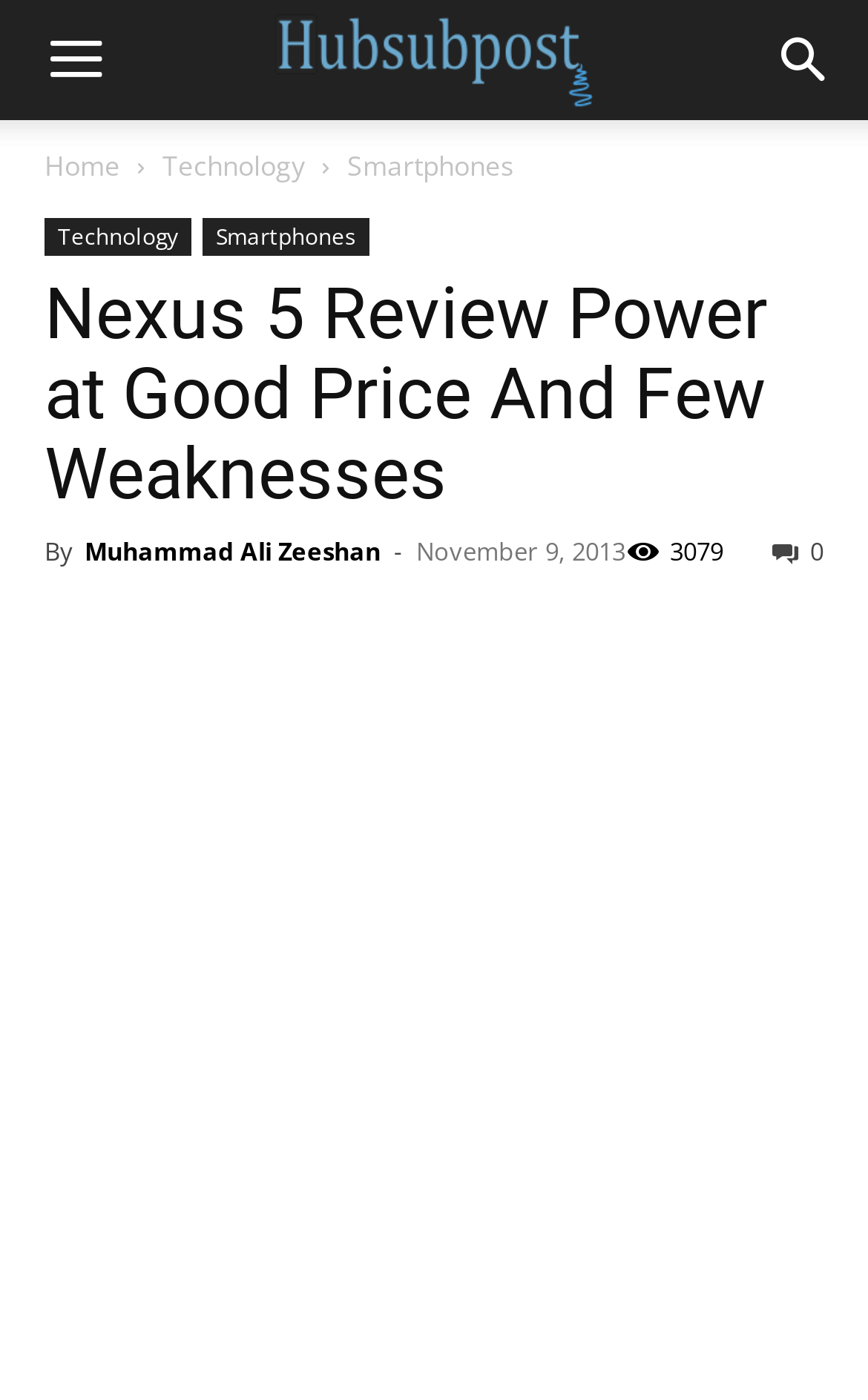Please answer the following question using a single word or phrase: 
What is the name of the smartphone being reviewed?

Nexus 5